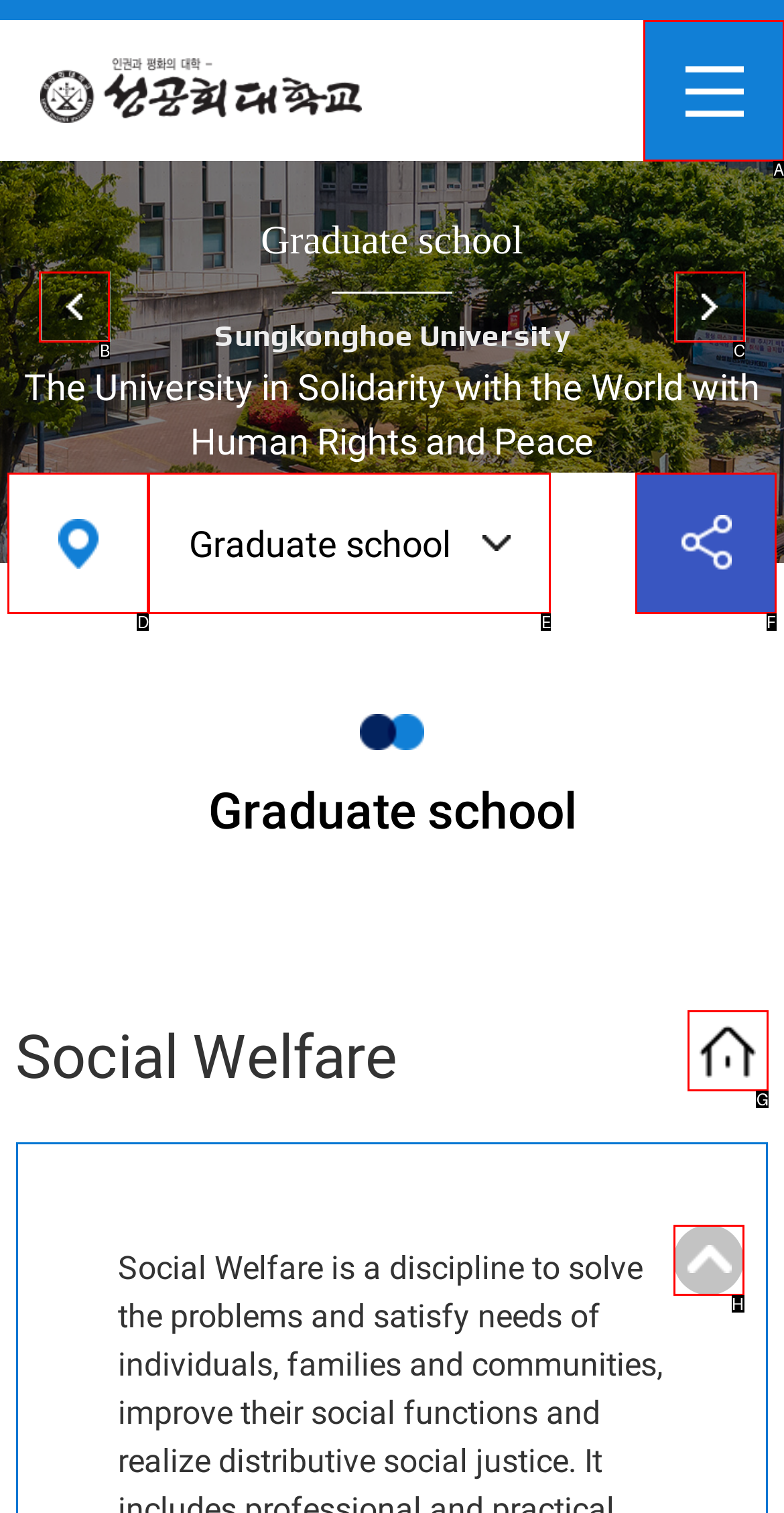Match the following description to the correct HTML element: About Us Indicate your choice by providing the letter.

None